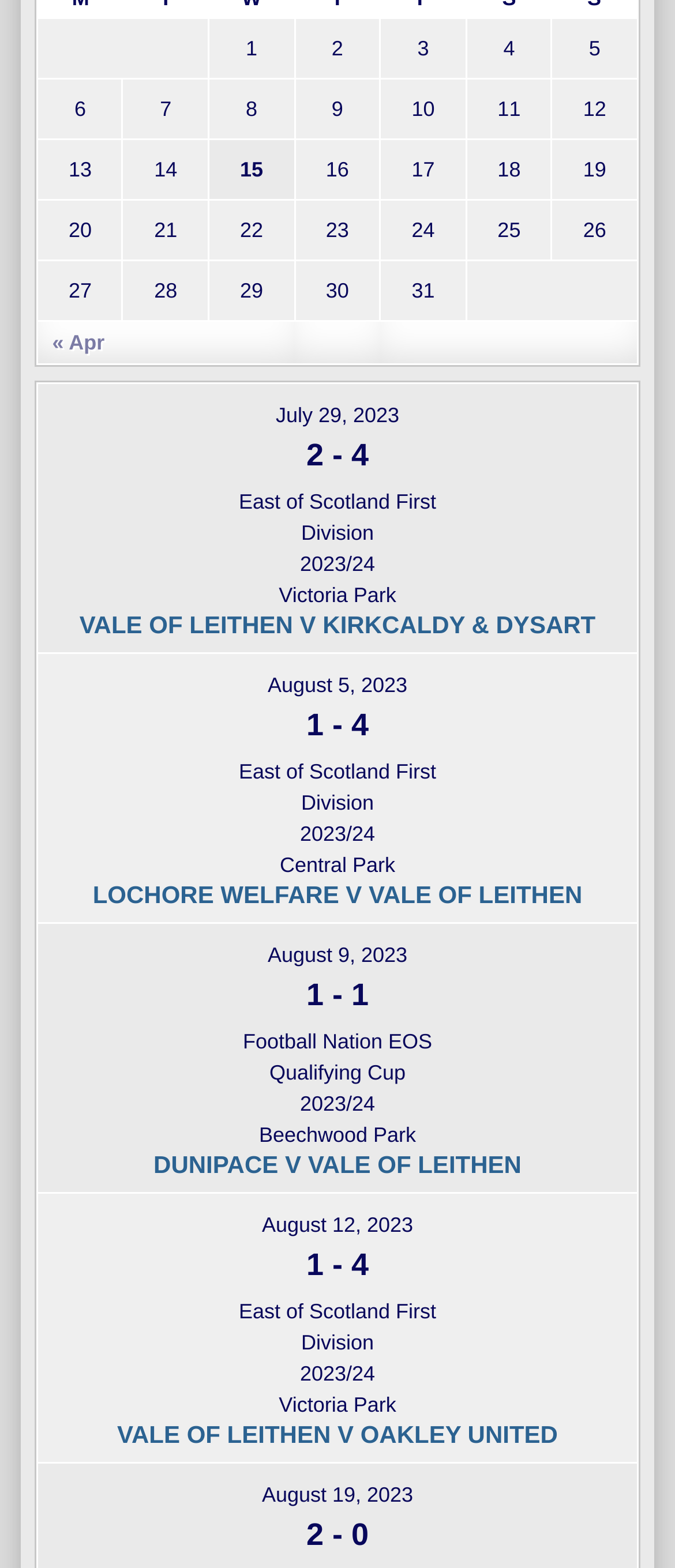Please locate the UI element described by "Post not marked as liked" and provide its bounding box coordinates.

None